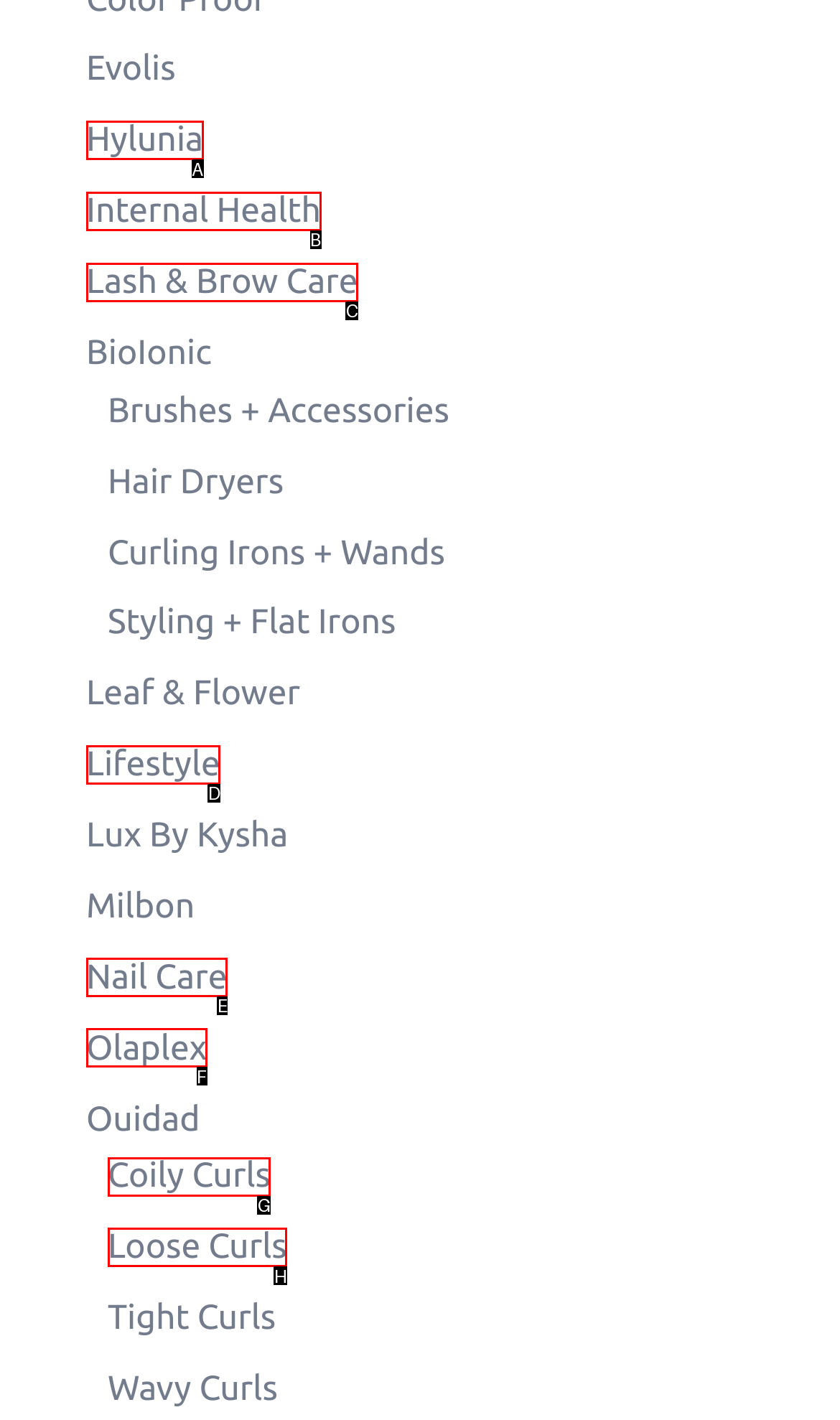Please provide the letter of the UI element that best fits the following description: Internal Health
Respond with the letter from the given choices only.

B